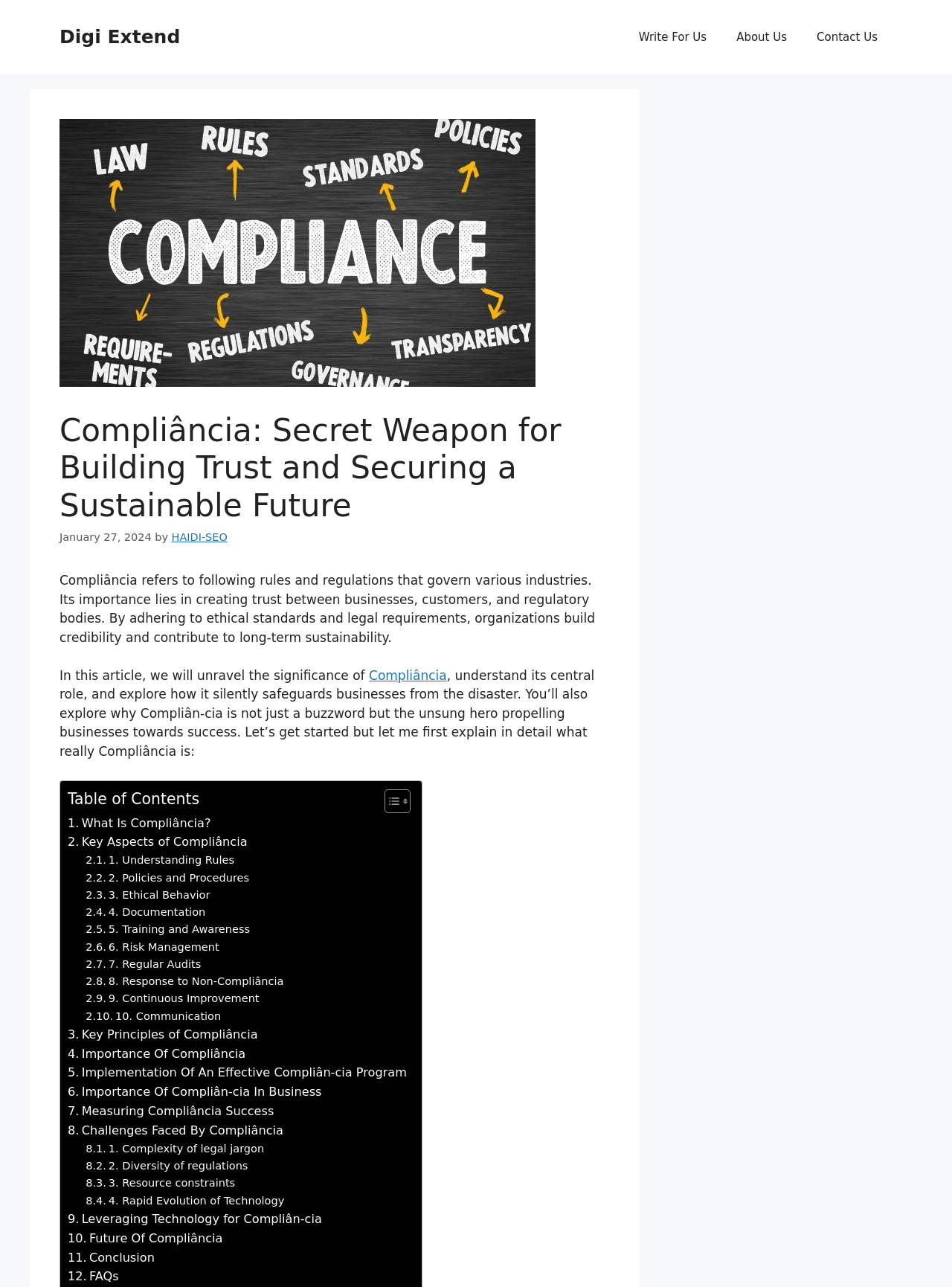Bounding box coordinates should be in the format (top-left x, top-left y, bottom-right x, bottom-right y) and all values should be floating point numbers between 0 and 1. Determine the bounding box coordinate for the UI element described as: 1. Complexity of legal jargon

[0.09, 0.886, 0.277, 0.899]